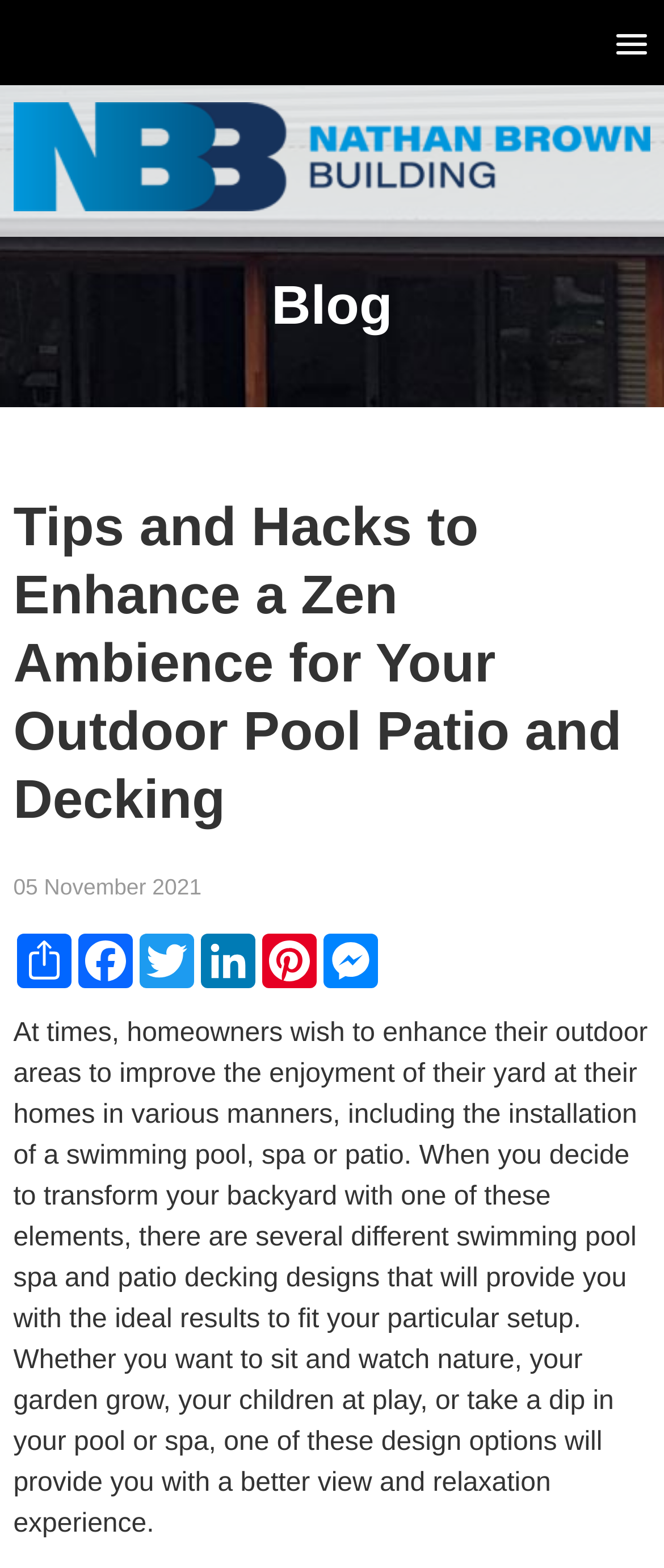What is the date of the blog post?
Can you offer a detailed and complete answer to this question?

The date of the blog post can be found in the static text element with the coordinates [0.02, 0.558, 0.304, 0.574], which reads '05 November 2021'.